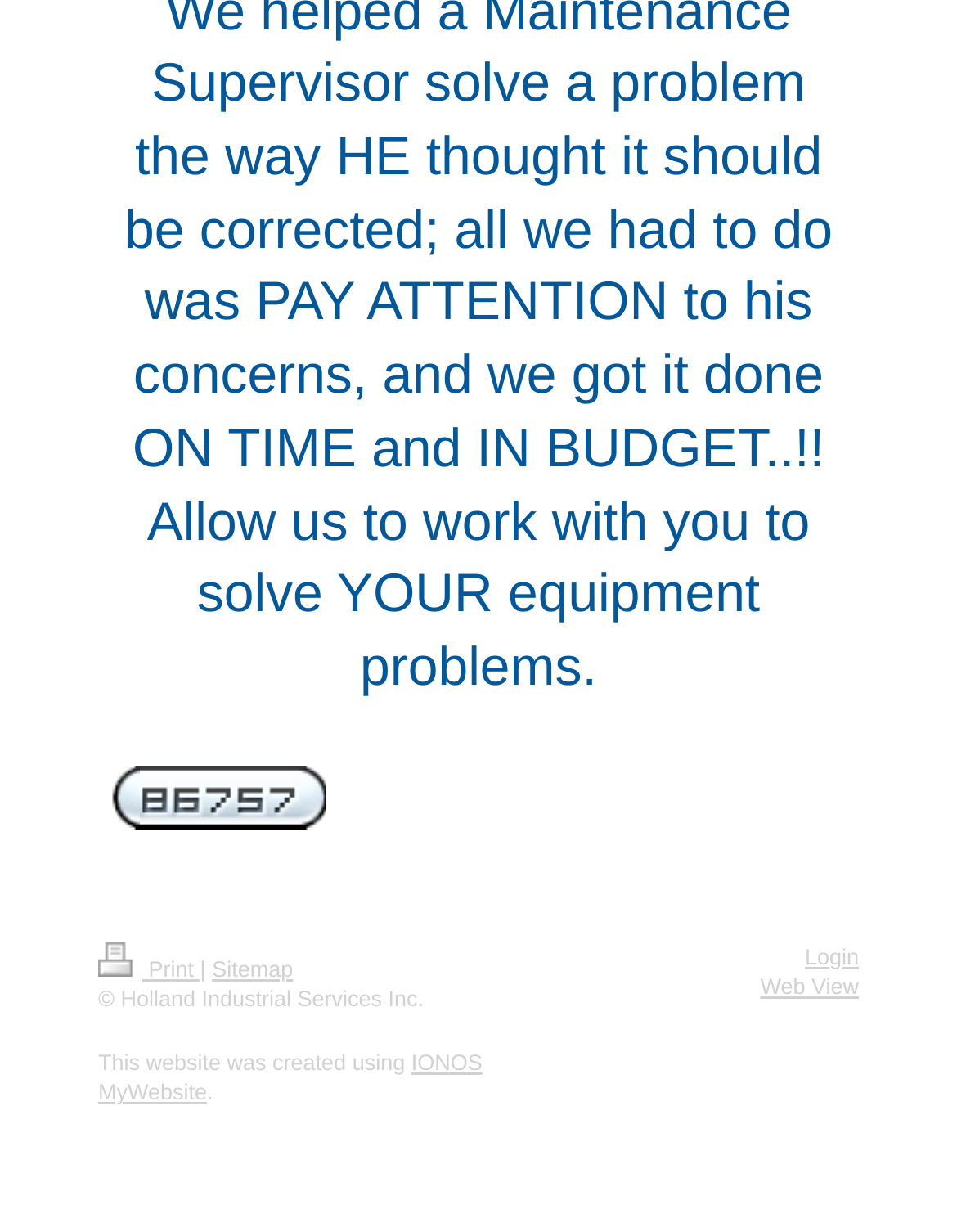What is the company name?
Please give a detailed and elaborate answer to the question.

I found the company name 'Holland Industrial Services Inc.' in the copyright text at the bottom of the webpage.